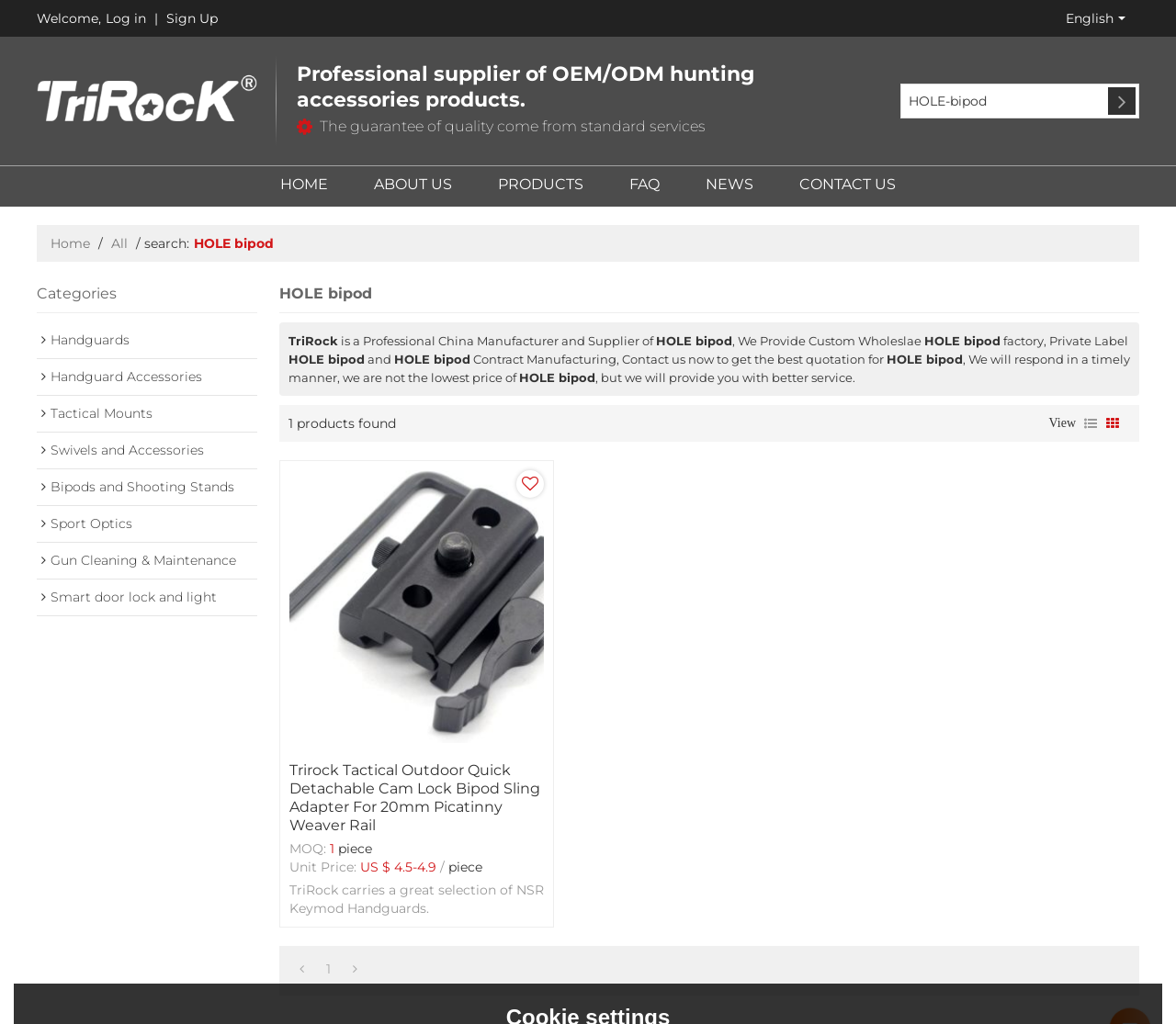Identify the bounding box coordinates of the part that should be clicked to carry out this instruction: "Log in".

[0.09, 0.004, 0.124, 0.031]